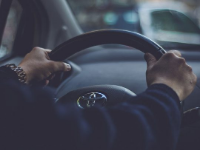Answer succinctly with a single word or phrase:
What is reflected on the windshield?

Reflections